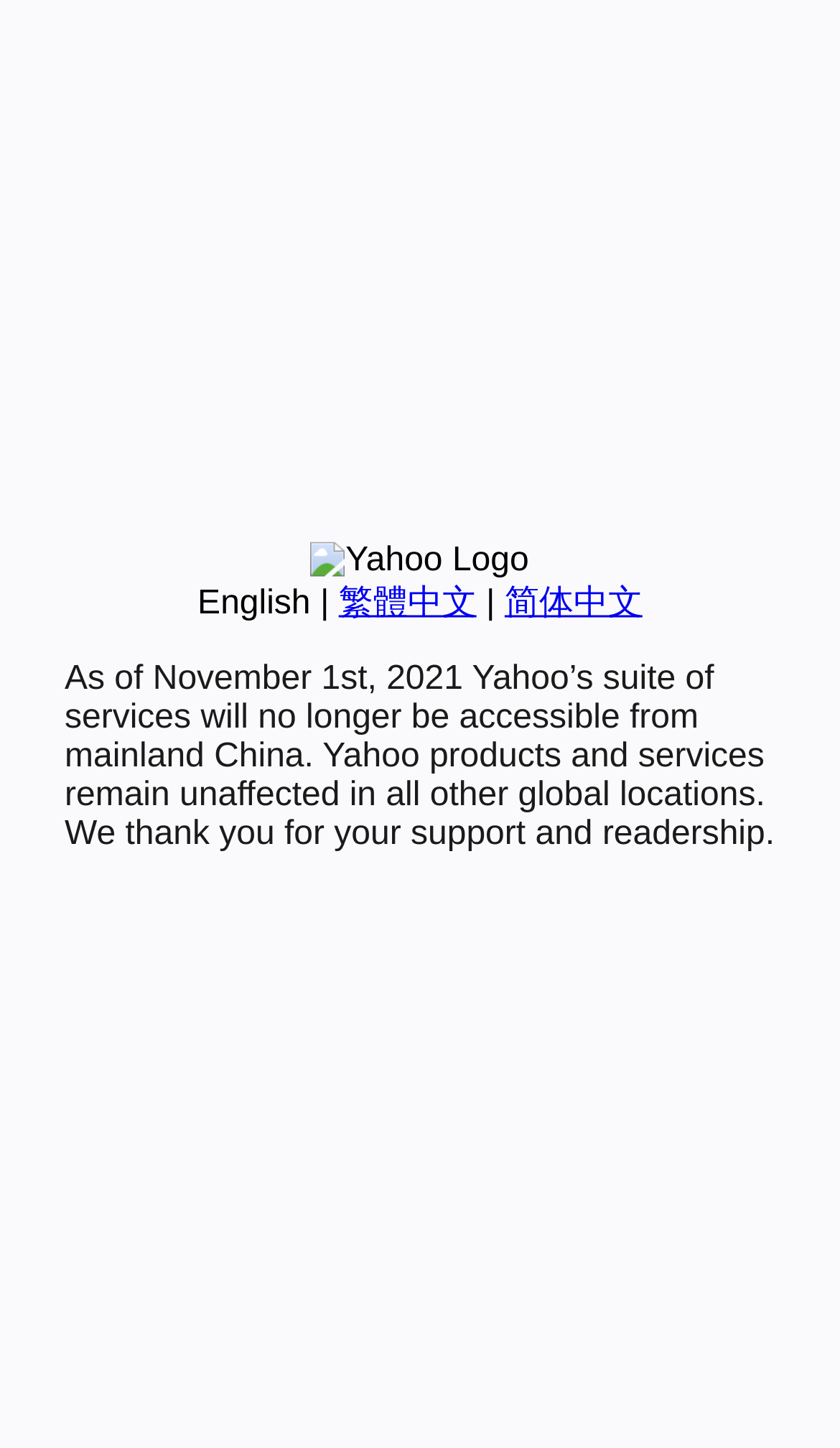Given the element description English, specify the bounding box coordinates of the corresponding UI element in the format (top-left x, top-left y, bottom-right x, bottom-right y). All values must be between 0 and 1.

[0.235, 0.404, 0.37, 0.429]